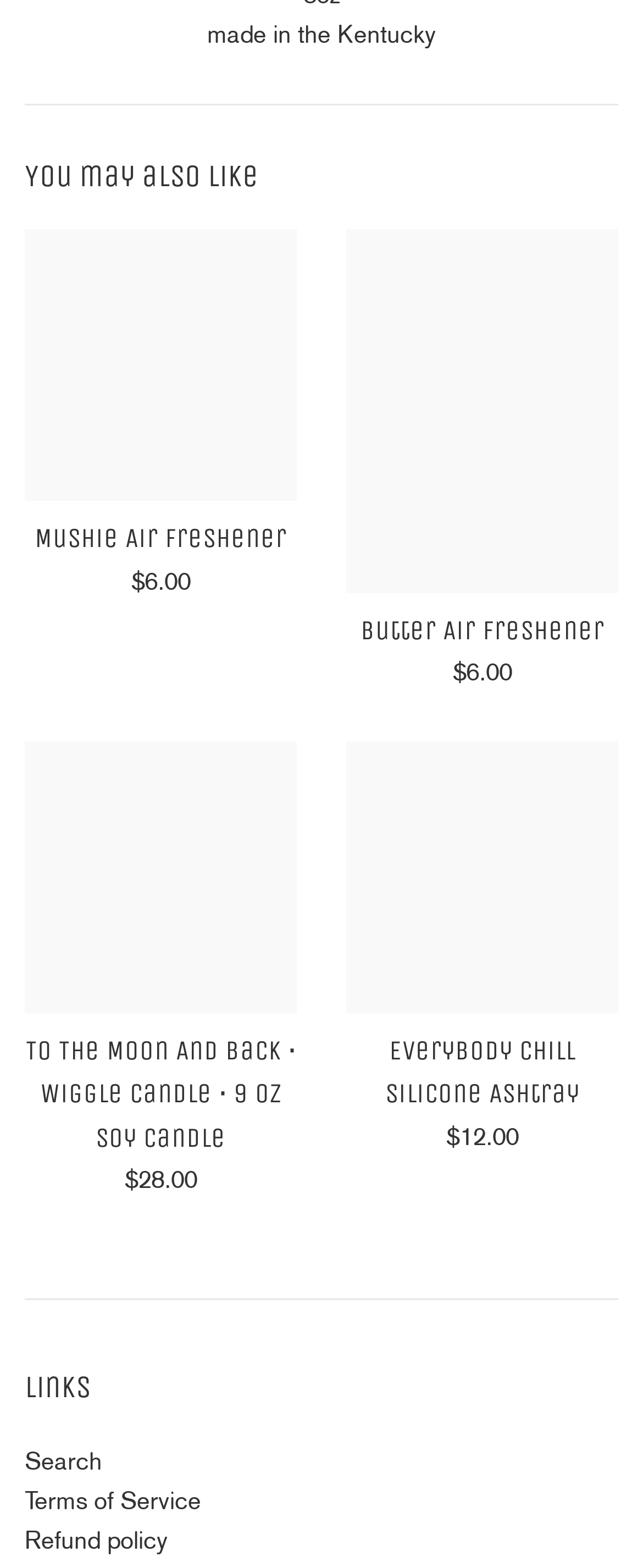What is the price of the Jasmine scented air freshener?
From the details in the image, answer the question comprehensively.

The price of the Jasmine scented air freshener can be found by looking at the text next to the 'Regular price' label, which is '$6.00'.